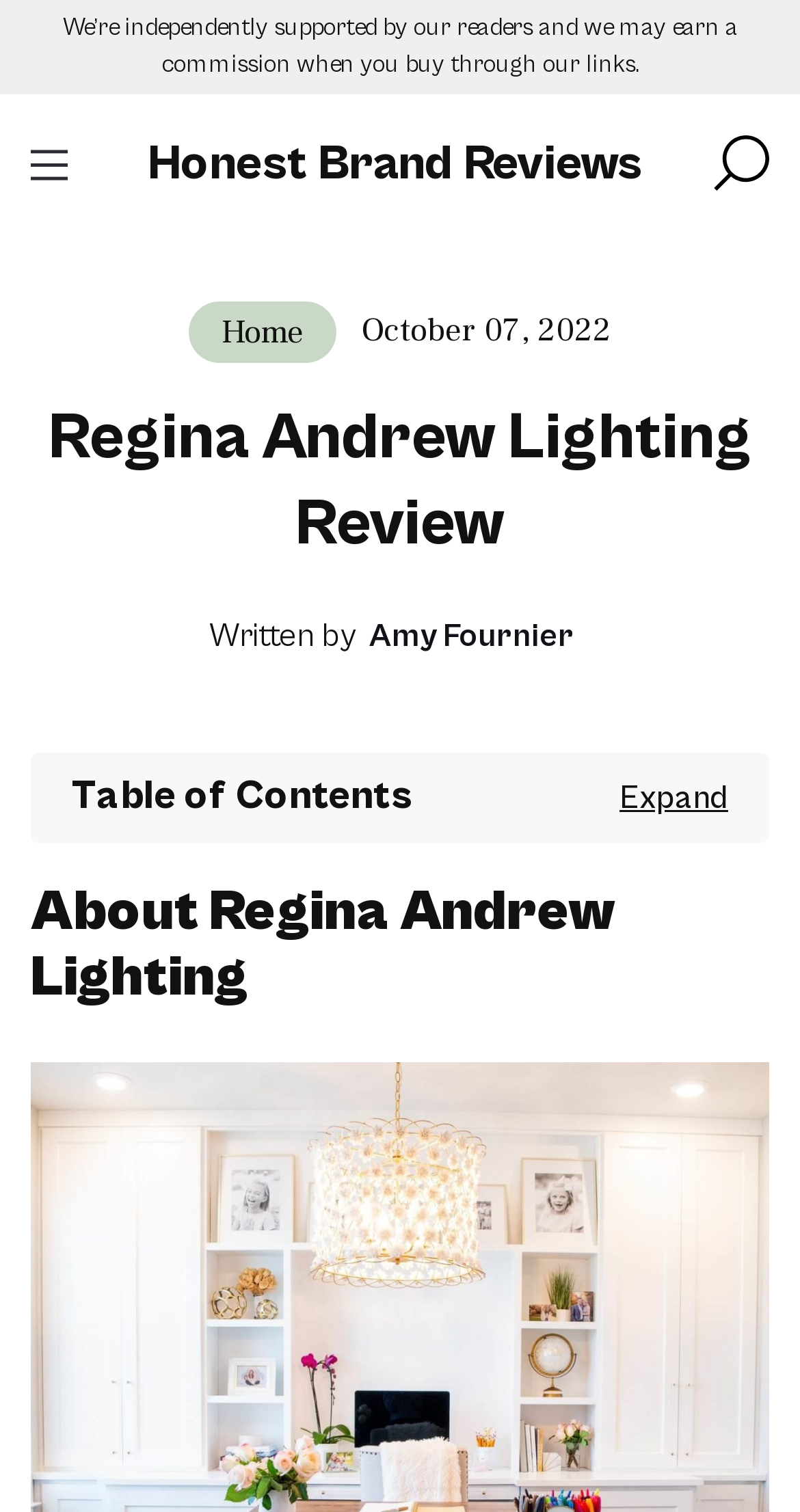What is the purpose of this webpage?
Using the visual information, answer the question in a single word or phrase.

Review Regina Andrew Lighting